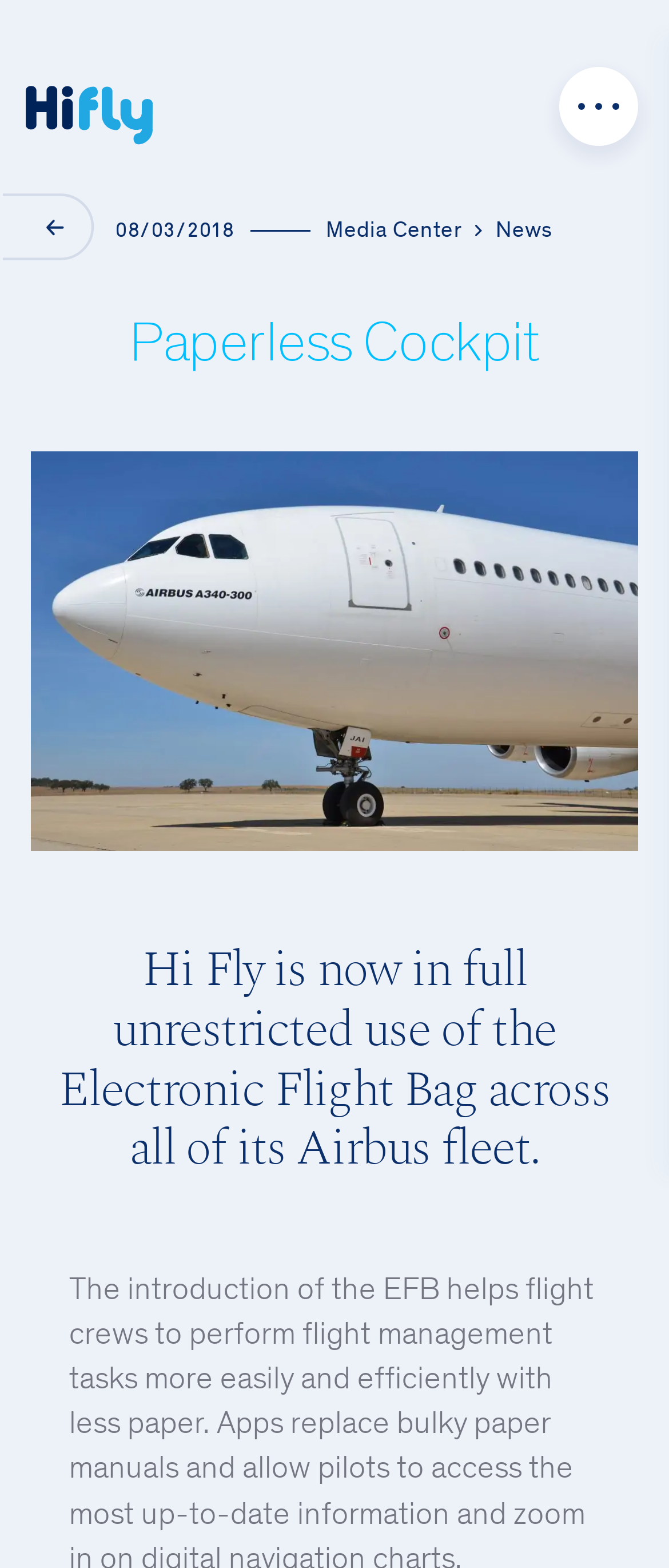Use a single word or phrase to answer the question:
How many links are there in the top navigation menu?

3